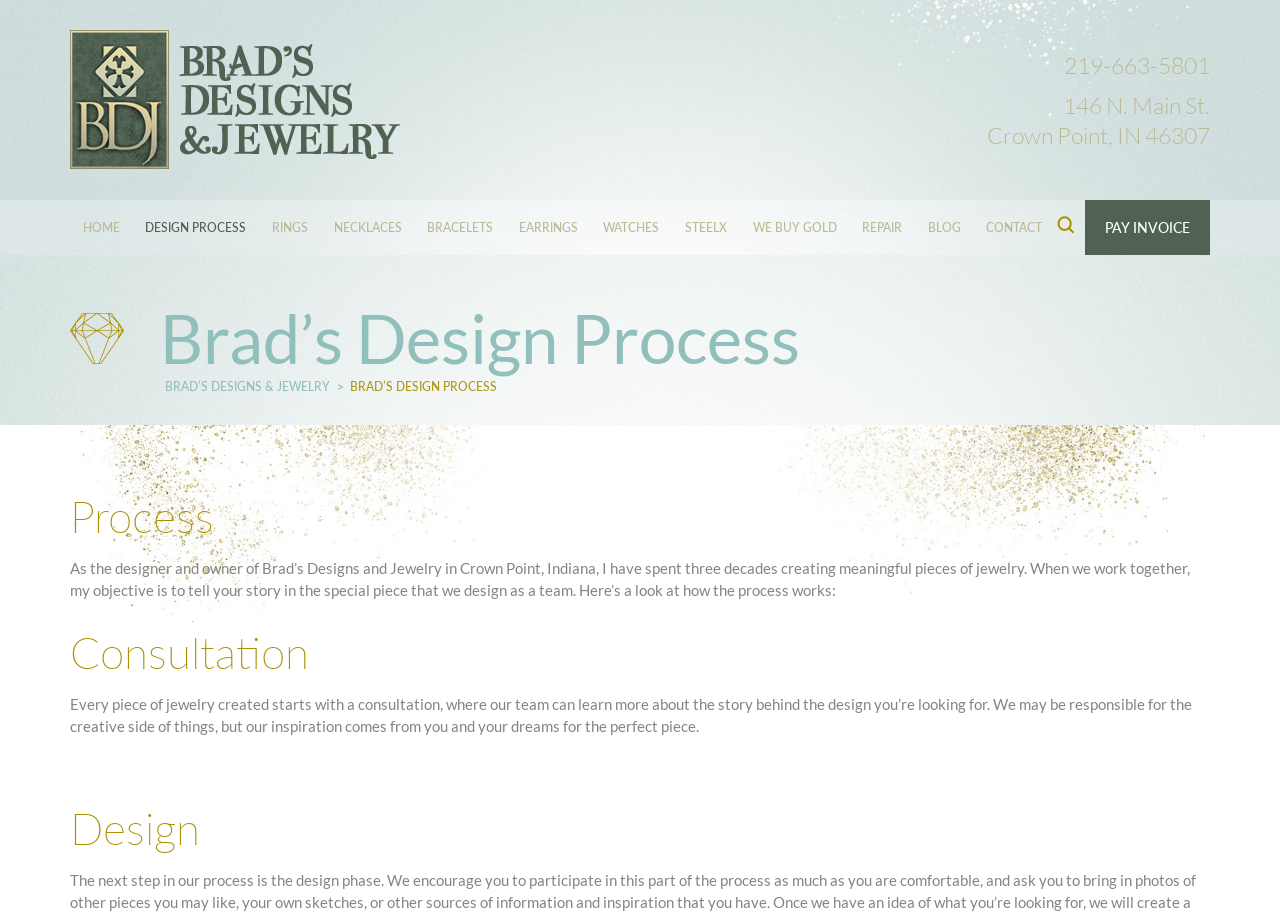What is the phone number of Brad's Designs and Jewelry?
Craft a detailed and extensive response to the question.

I found the phone number by looking at the link element that contains the text '219-663-5801', which is located at the top of the page.